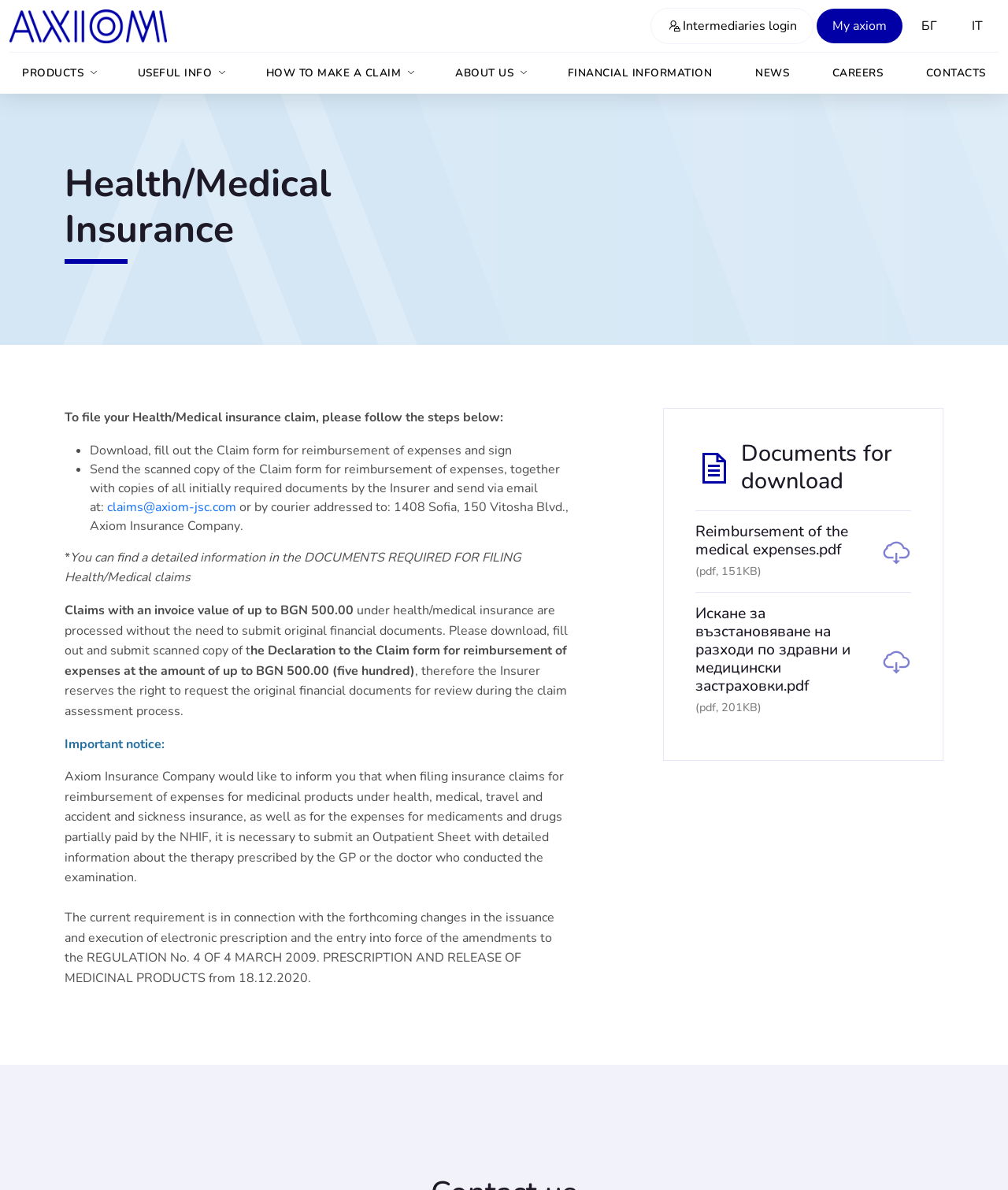Provide the bounding box coordinates of the HTML element this sentence describes: "IT".

[0.948, 0.007, 0.991, 0.036]